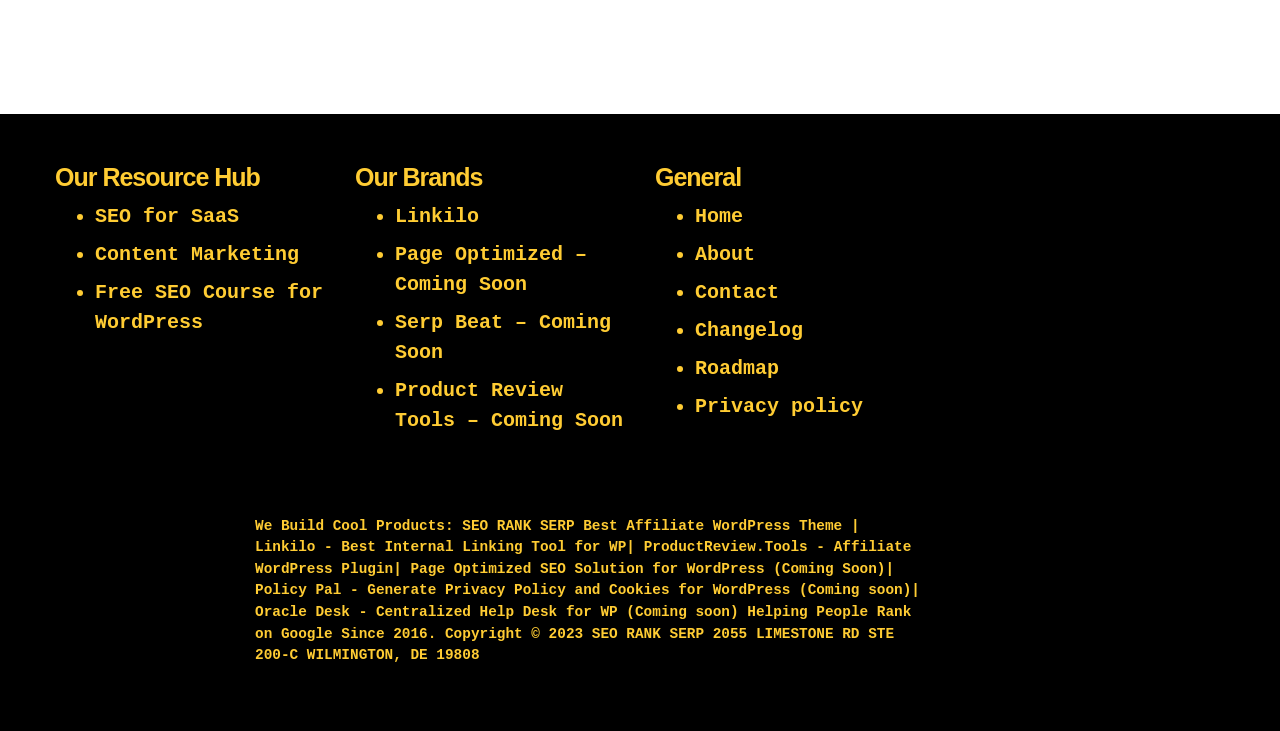Identify the bounding box coordinates of the element to click to follow this instruction: 'Visit 'Linkilo''. Ensure the coordinates are four float values between 0 and 1, provided as [left, top, right, bottom].

[0.309, 0.28, 0.374, 0.311]